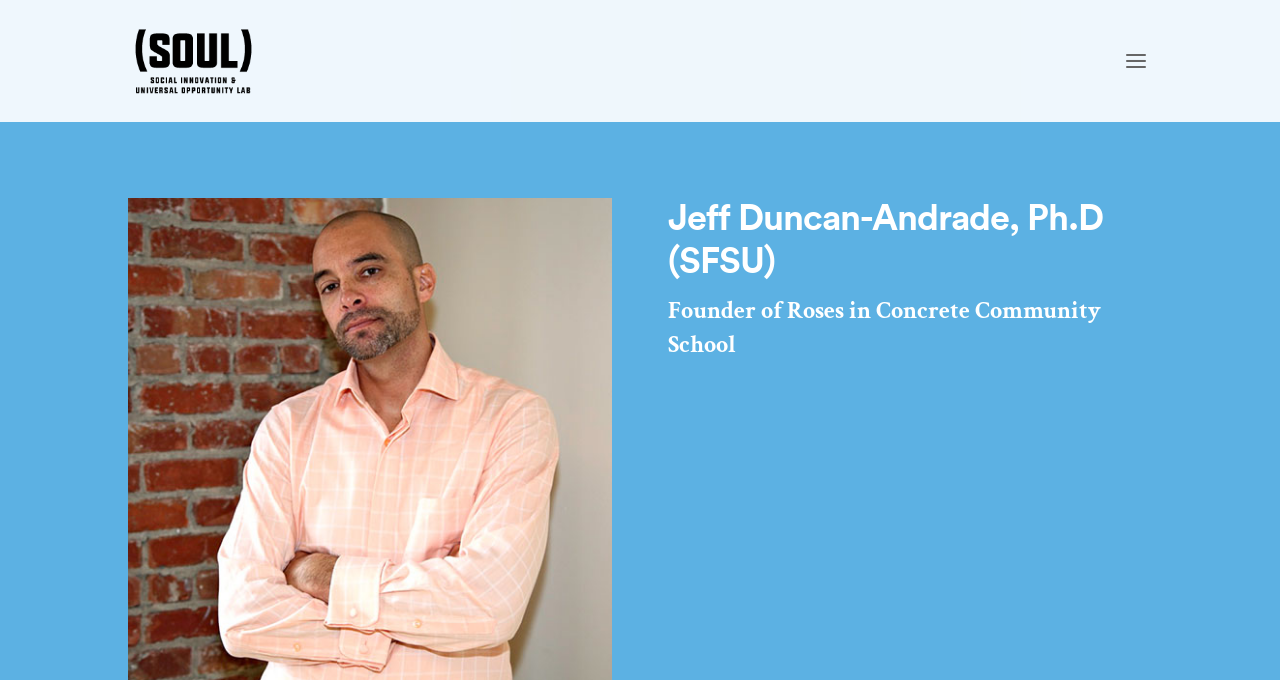Please specify the bounding box coordinates of the region to click in order to perform the following instruction: "click Home".

[0.378, 0.079, 0.412, 0.179]